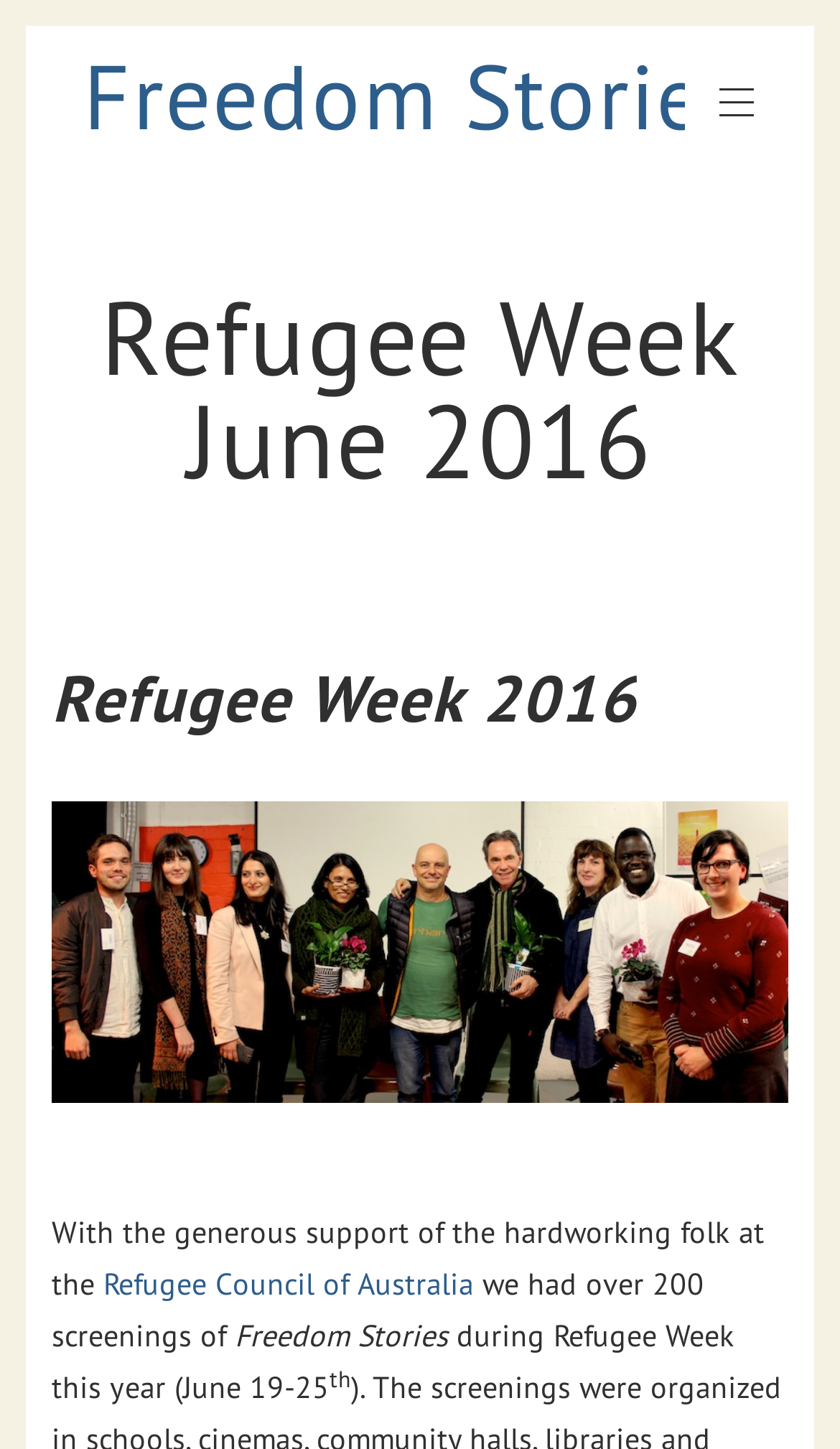Please respond in a single word or phrase: 
When did Refugee Week take place?

June 19-25